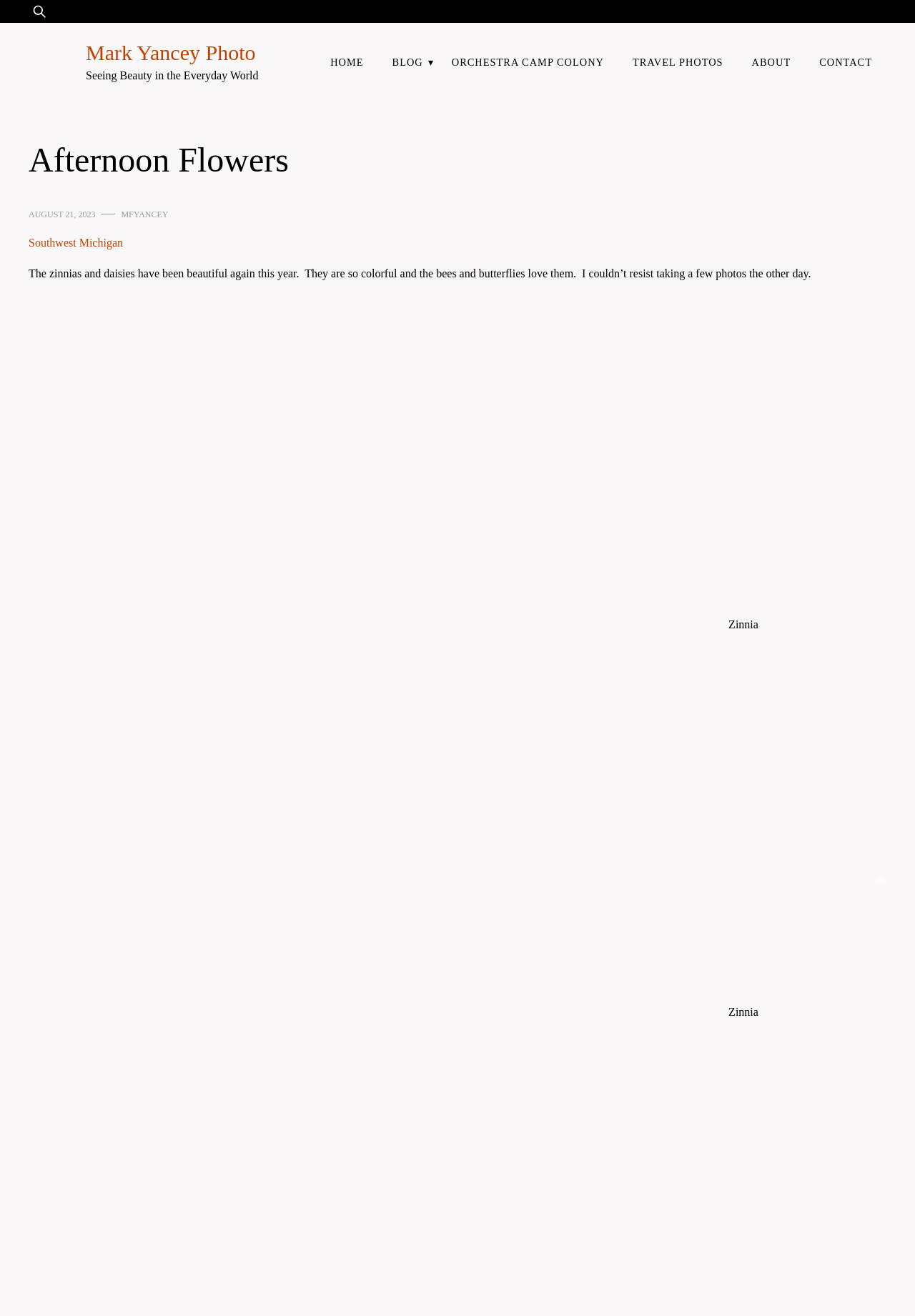Determine the bounding box coordinates of the target area to click to execute the following instruction: "Follow 'facebook'."

None